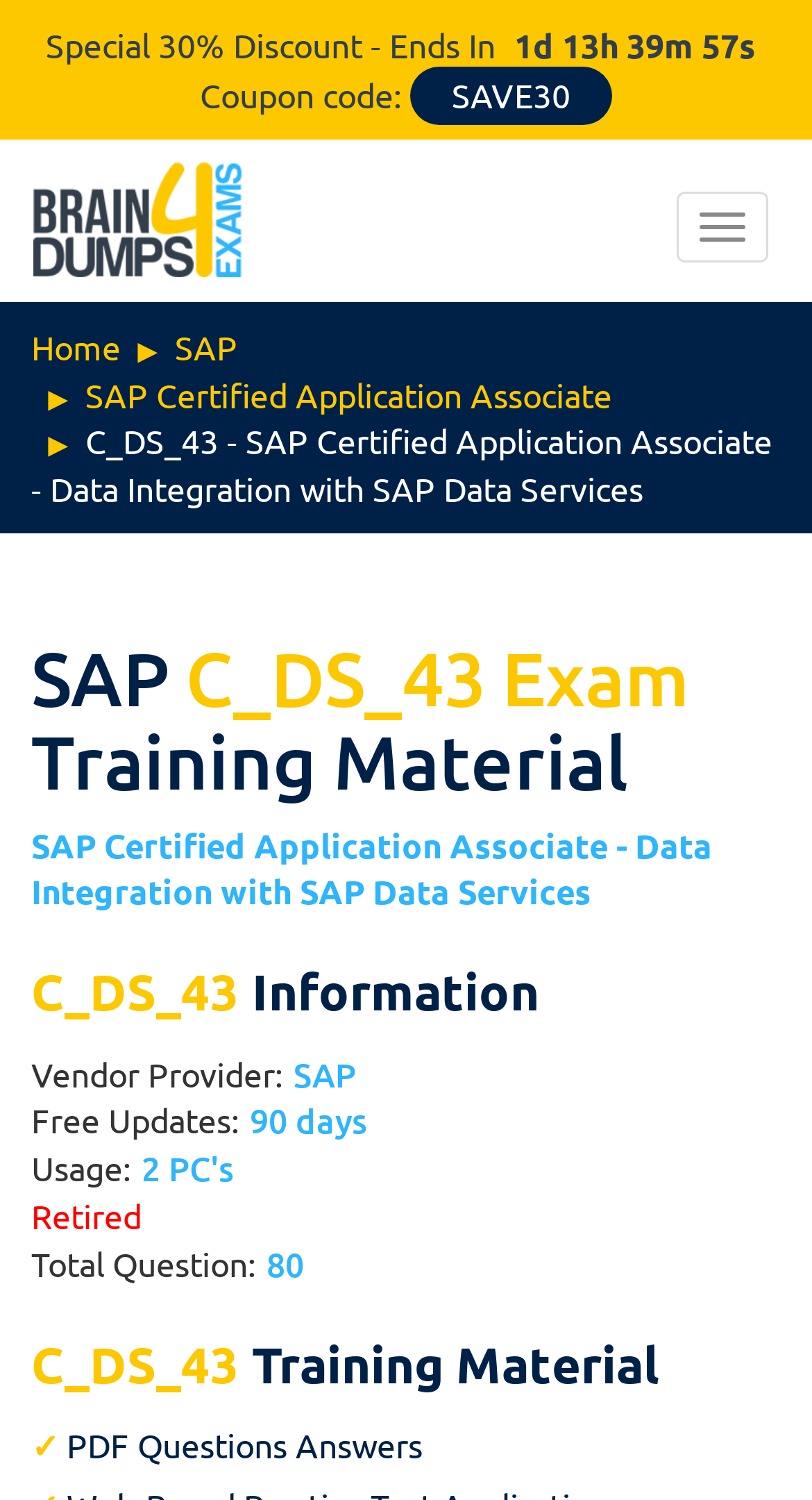What is the format of the training material?
Please provide a comprehensive answer based on the details in the screenshot.

The format of the training material can be inferred from the section that describes the training material, where it says 'PDF Questions Answers'.